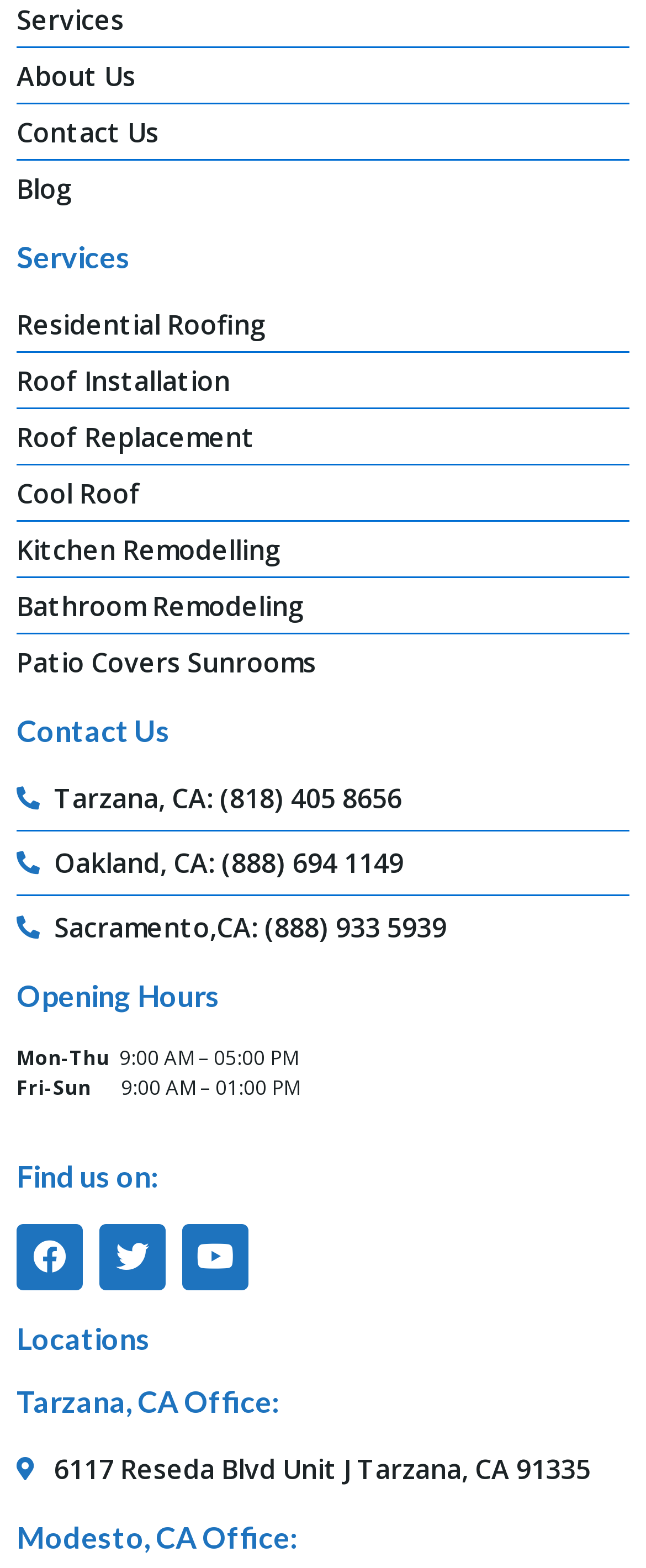Answer the question briefly using a single word or phrase: 
What is the phone number for the Tarzana, CA office?

(818) 405 8656